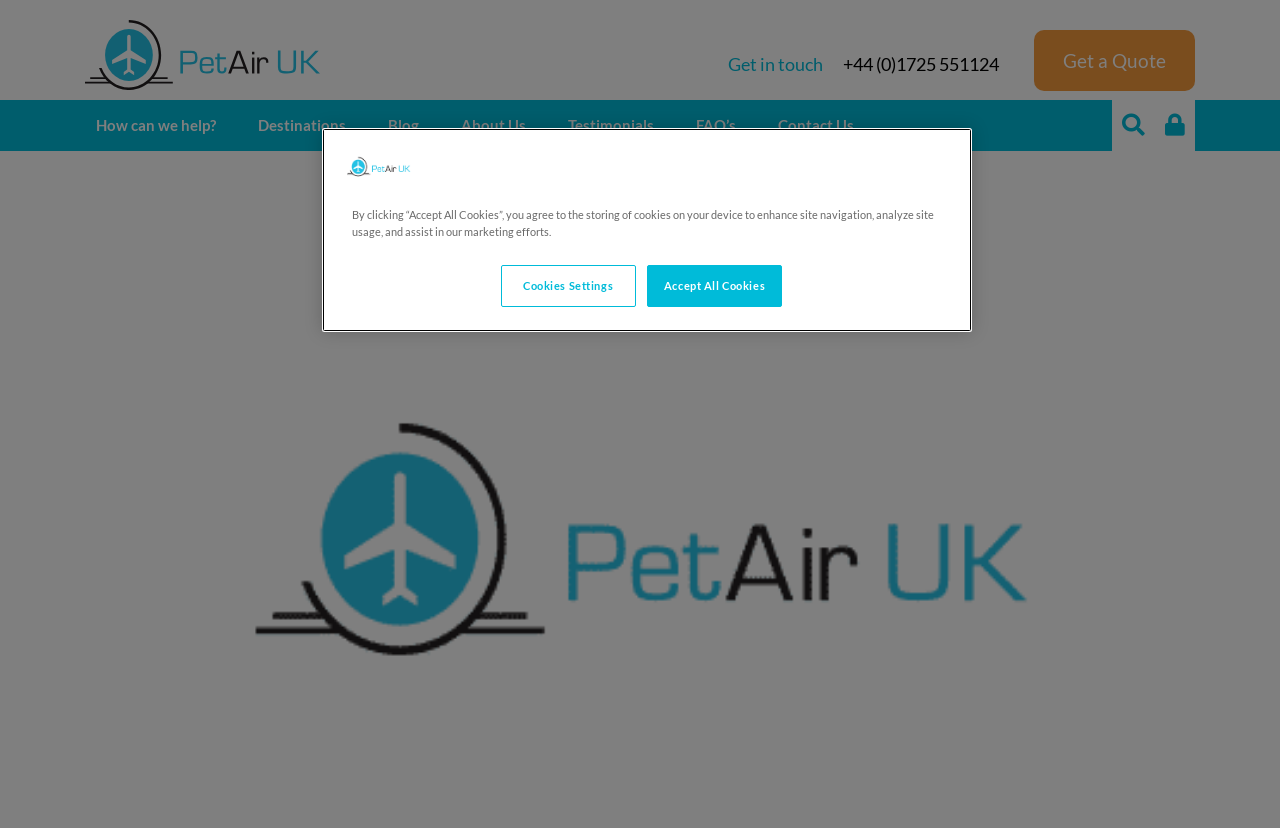Please determine the bounding box coordinates of the element's region to click for the following instruction: "Click on the Log in link".

None